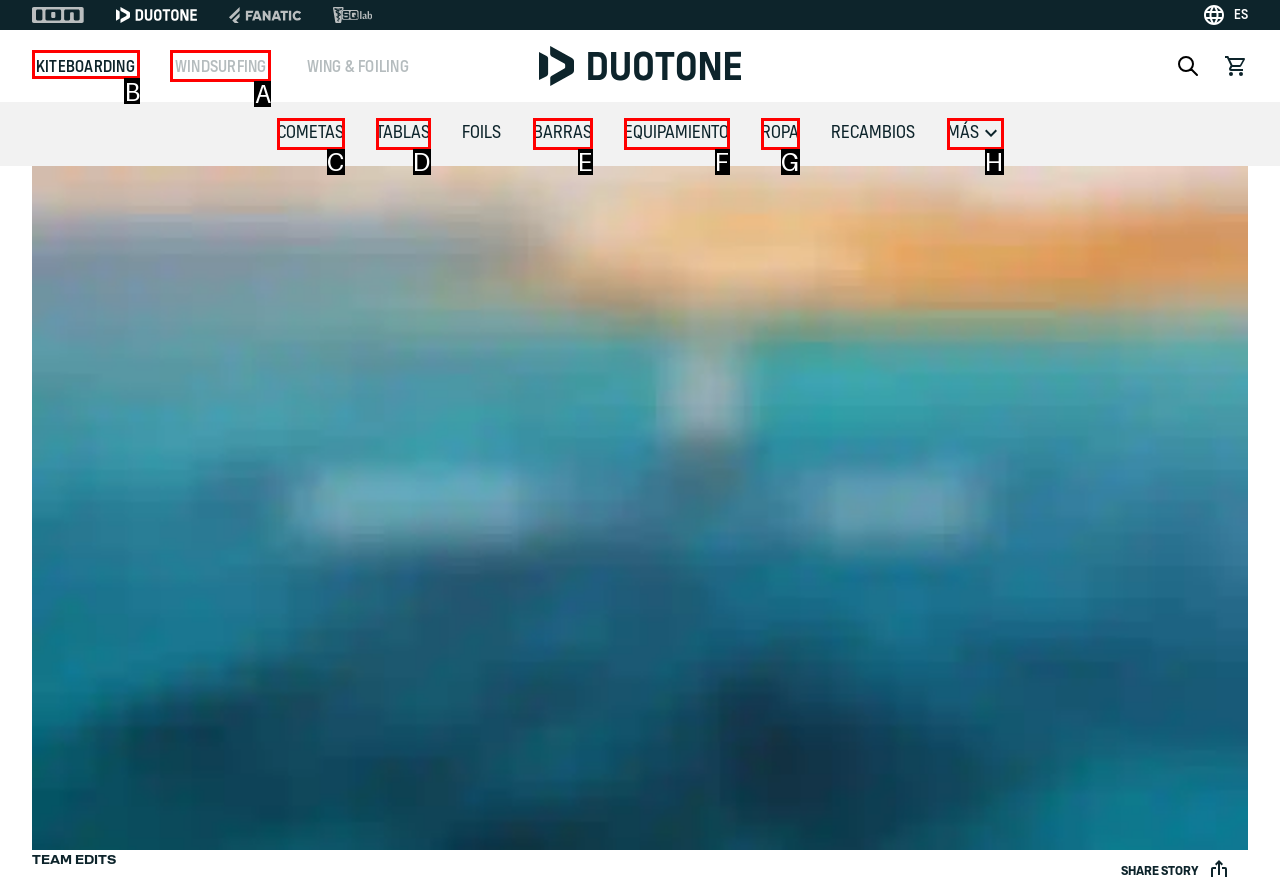Point out the HTML element I should click to achieve the following: Go to Code of Conduct page Reply with the letter of the selected element.

None